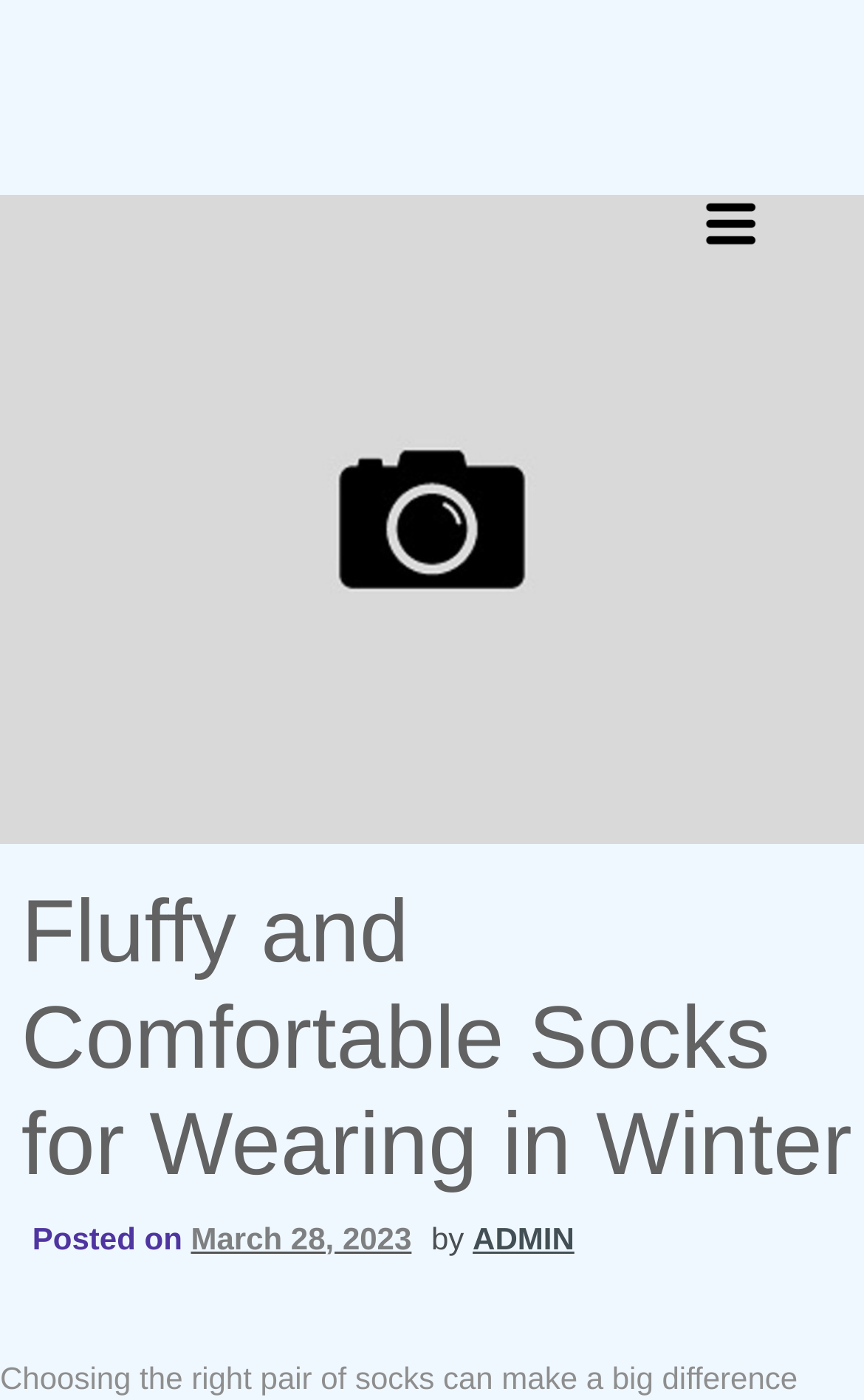Respond to the following question using a concise word or phrase: 
What is the purpose of the image on this webpage?

Decoration